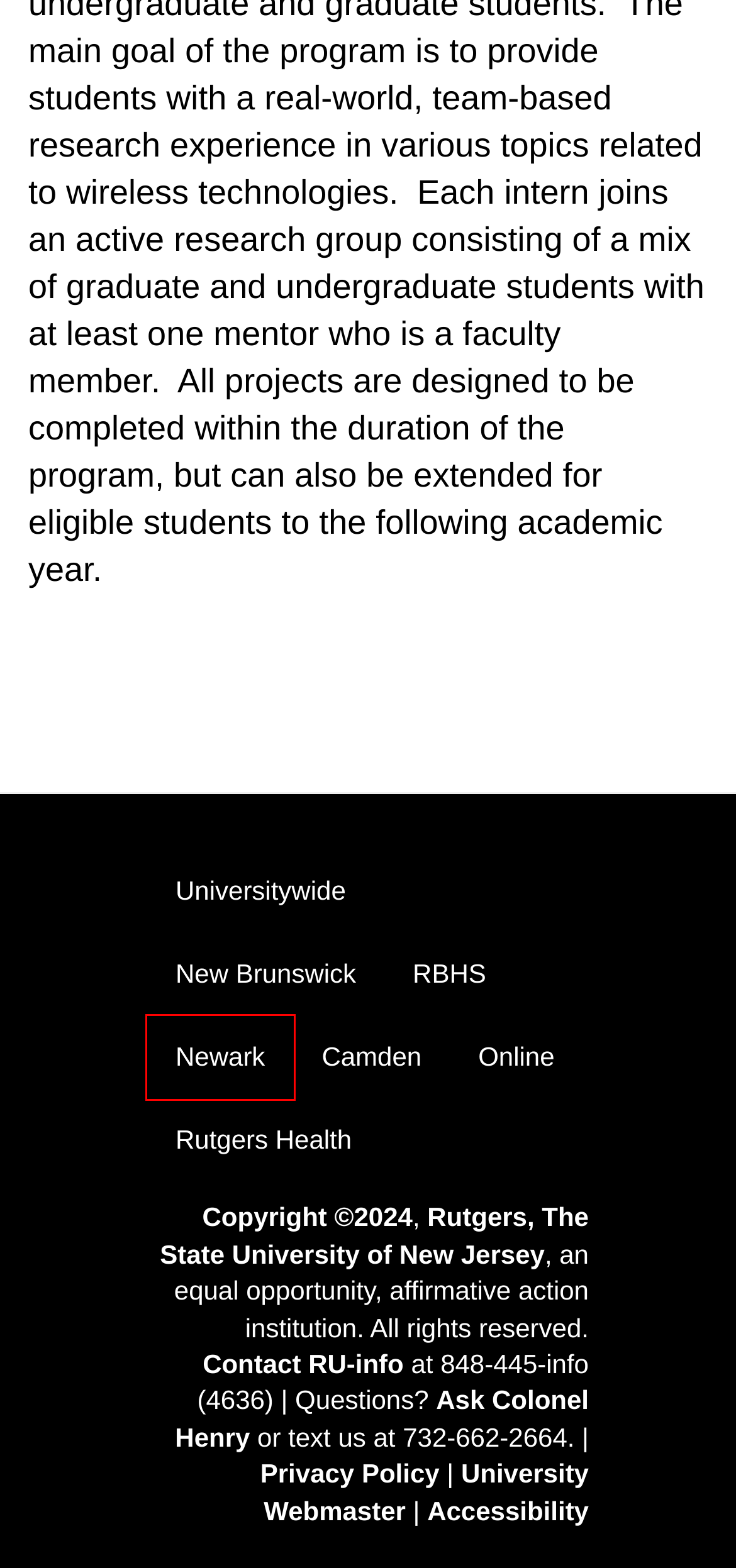Review the webpage screenshot and focus on the UI element within the red bounding box. Select the best-matching webpage description for the new webpage that follows after clicking the highlighted element. Here are the candidates:
A. Home | Teaching and Learning with Technology
B. Home | RU-Info
C. Rutgers Newark | Rutgers University-Newark
D. Home | Rutgers Health
E. Home | Rutgers-New Brunswick
F. Homepage | Rutgers University-Camden
G. Rutgers University
H. History | DMCA Designated Agent Directory

C